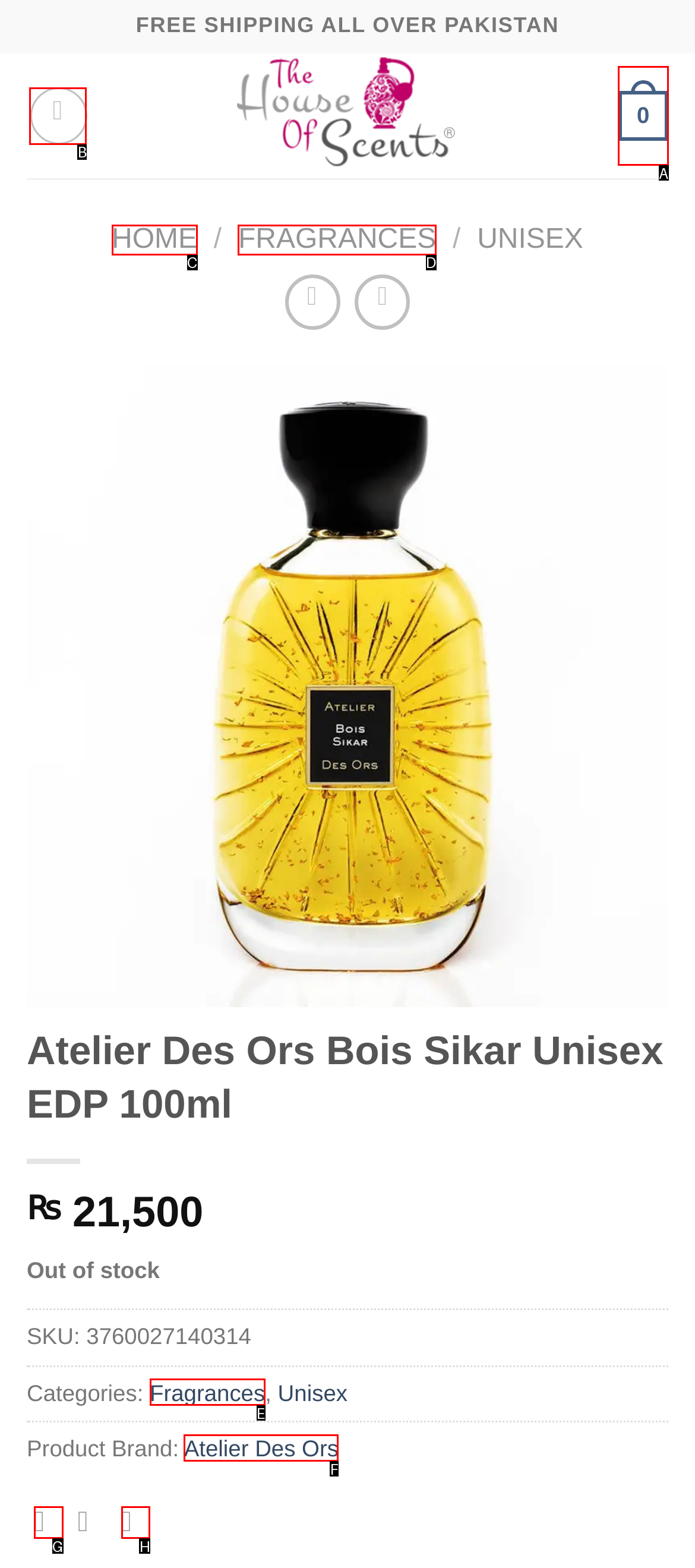Select the letter of the option that corresponds to: Atelier Des Ors
Provide the letter from the given options.

F